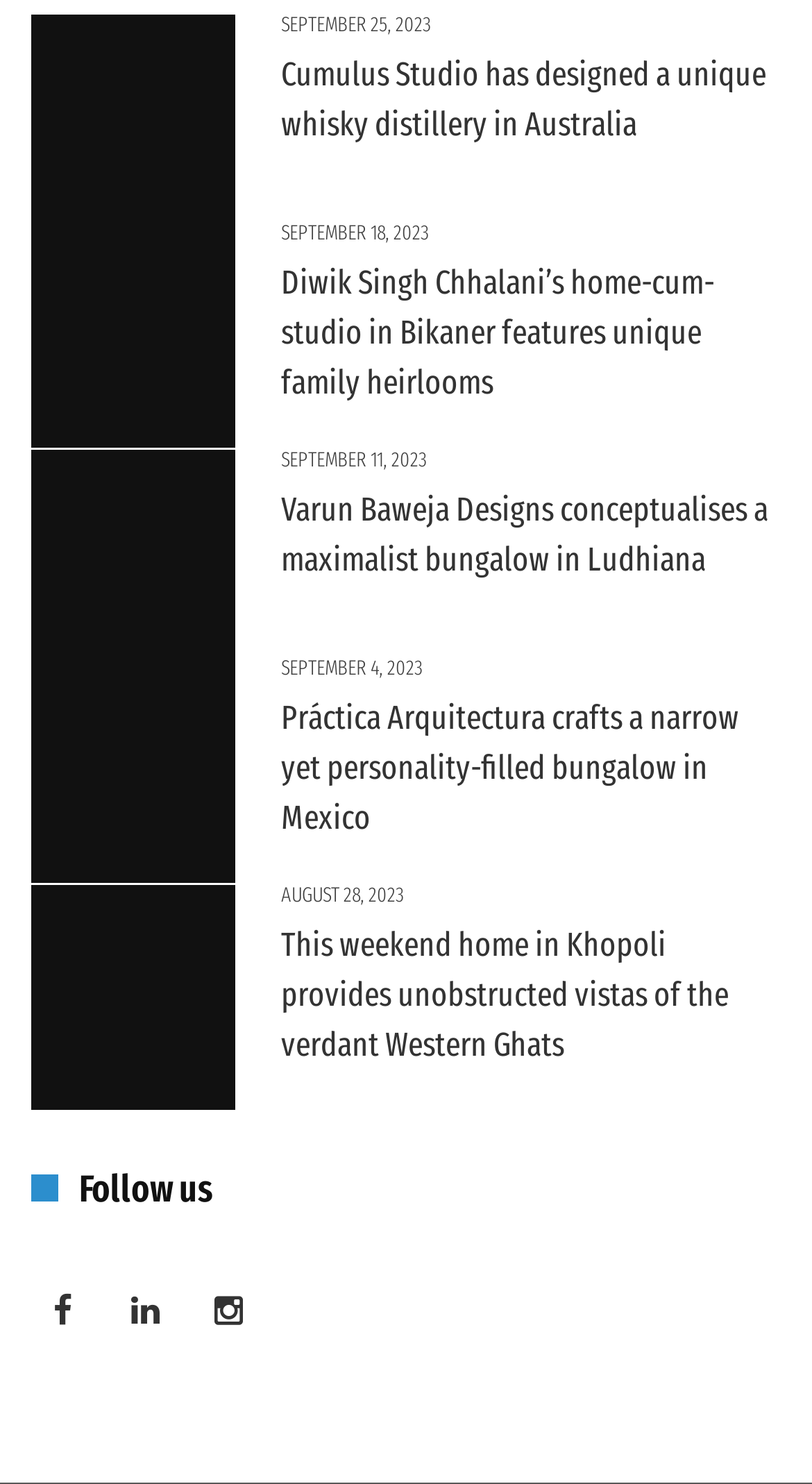Please identify the bounding box coordinates of the element that needs to be clicked to perform the following instruction: "Follow us on social media".

[0.038, 0.781, 0.962, 0.82]